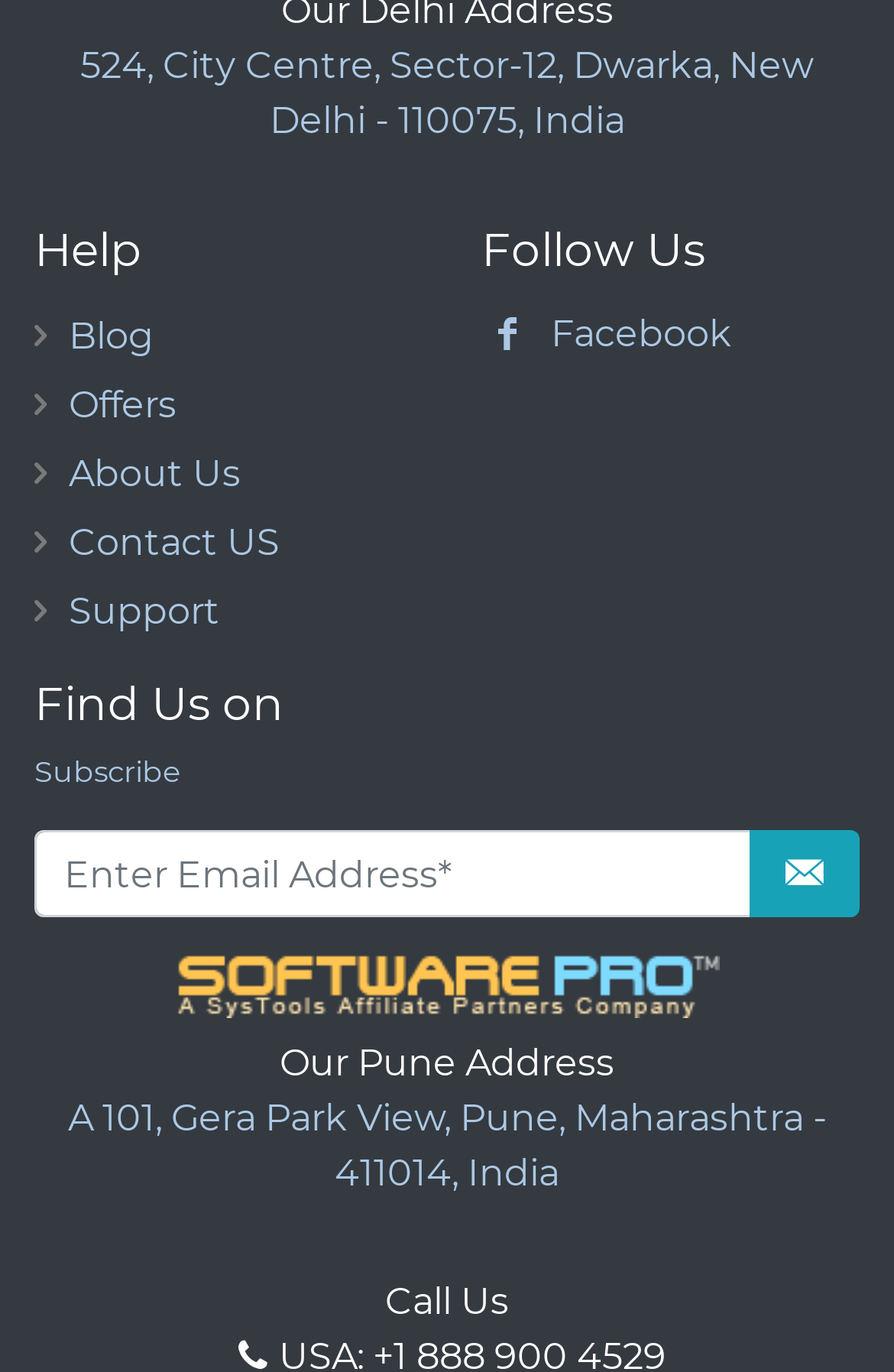Locate the bounding box coordinates of the element that should be clicked to fulfill the instruction: "View John Kirk's profile".

None